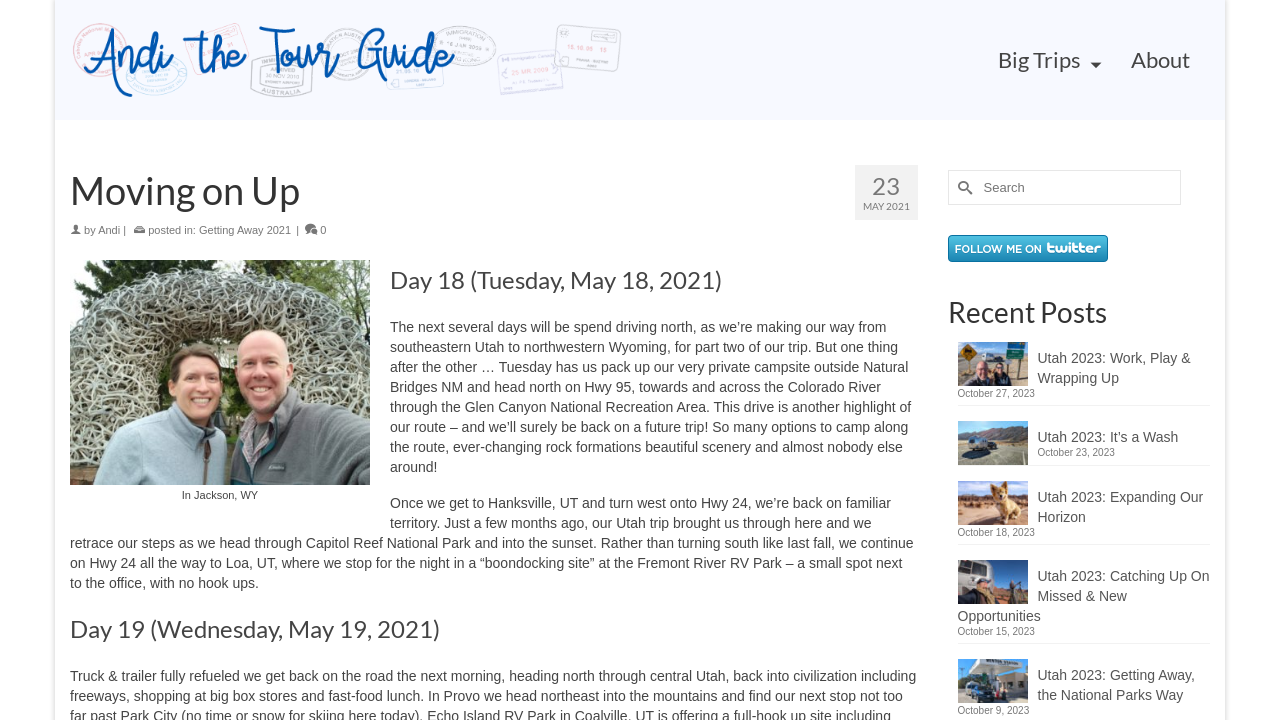How many recent posts are listed?
Kindly offer a comprehensive and detailed response to the question.

The recent posts section is located at the bottom-right corner of the webpage, and it lists 5 recent posts with their titles and dates.